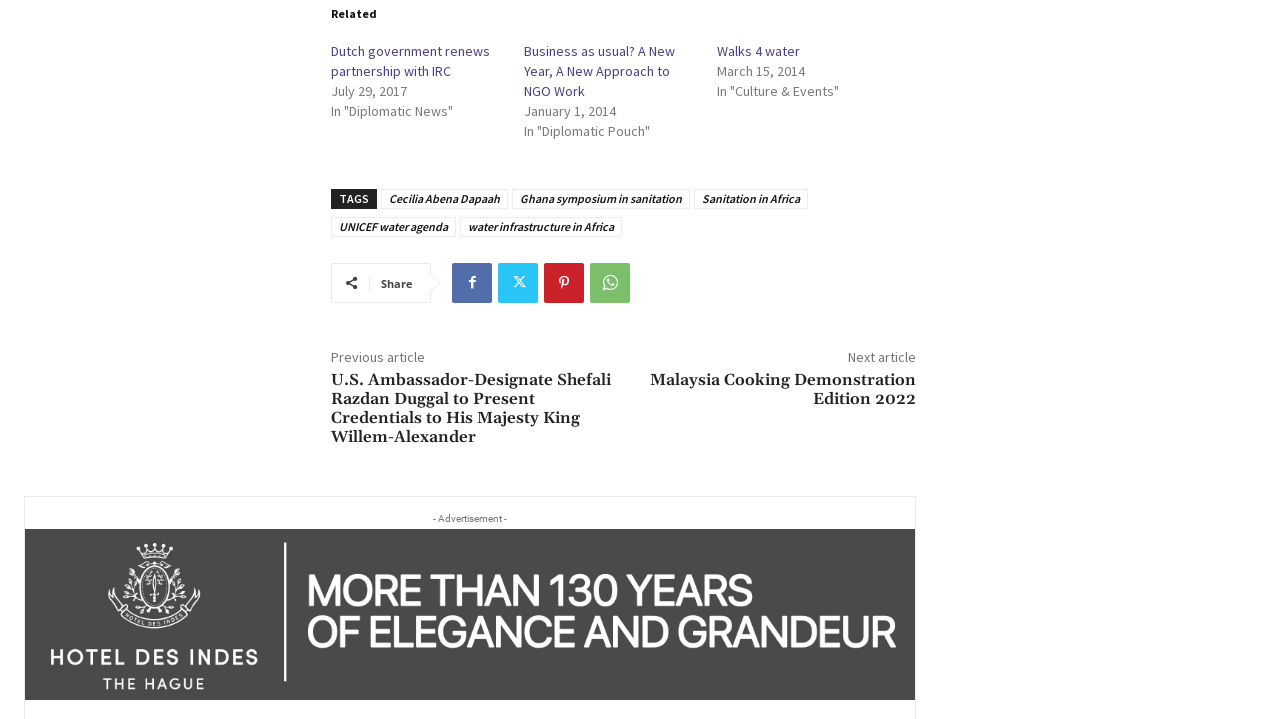Please provide the bounding box coordinates for the UI element as described: "Malaysia Cooking Demonstration Edition 2022". The coordinates must be four floats between 0 and 1, represented as [left, top, right, bottom].

[0.508, 0.514, 0.716, 0.569]